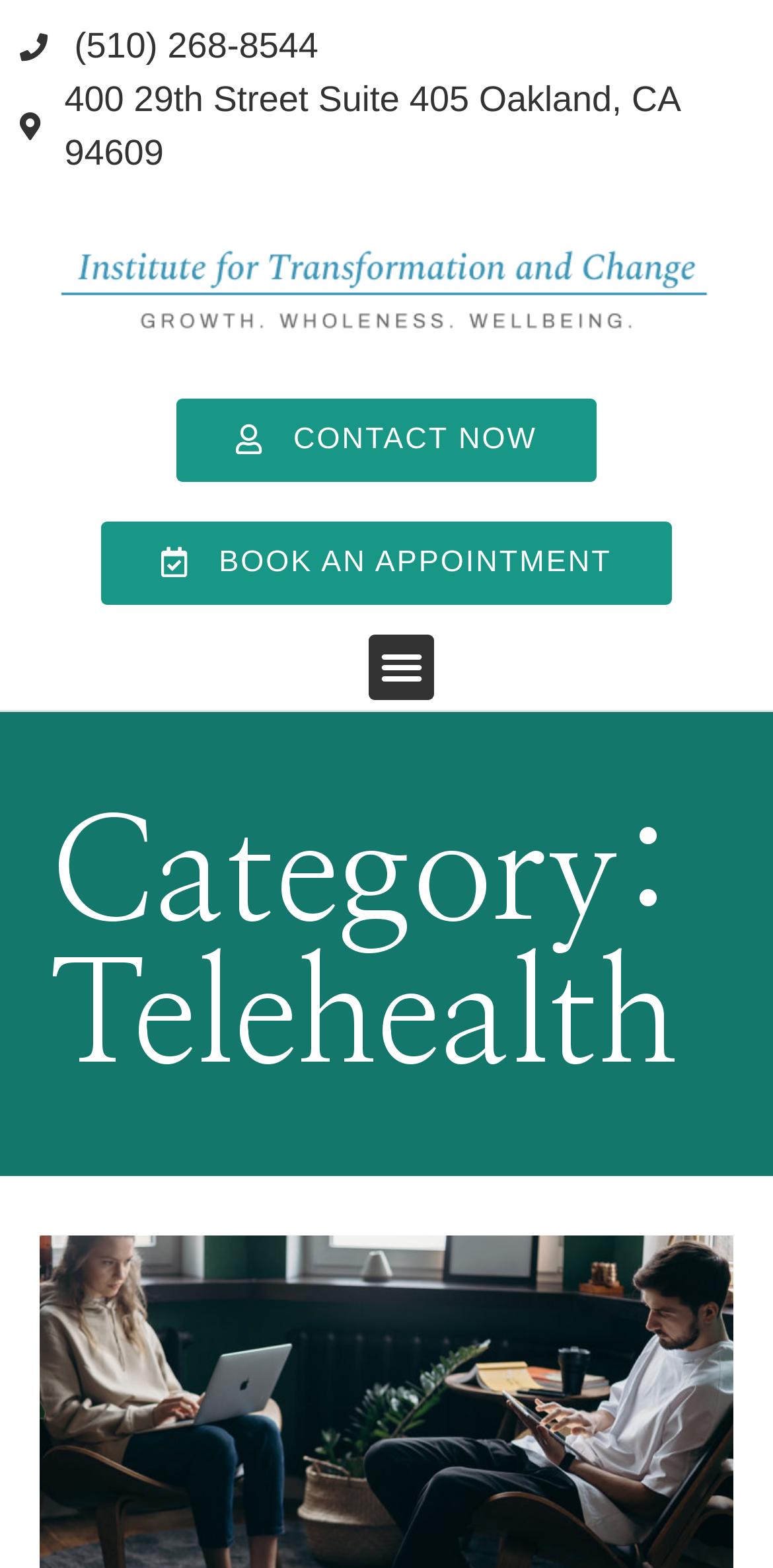With reference to the image, please provide a detailed answer to the following question: What is the category of the institute?

I found the category by looking at the heading element located at the middle of the page, which contains the text 'Category: Telehealth'.